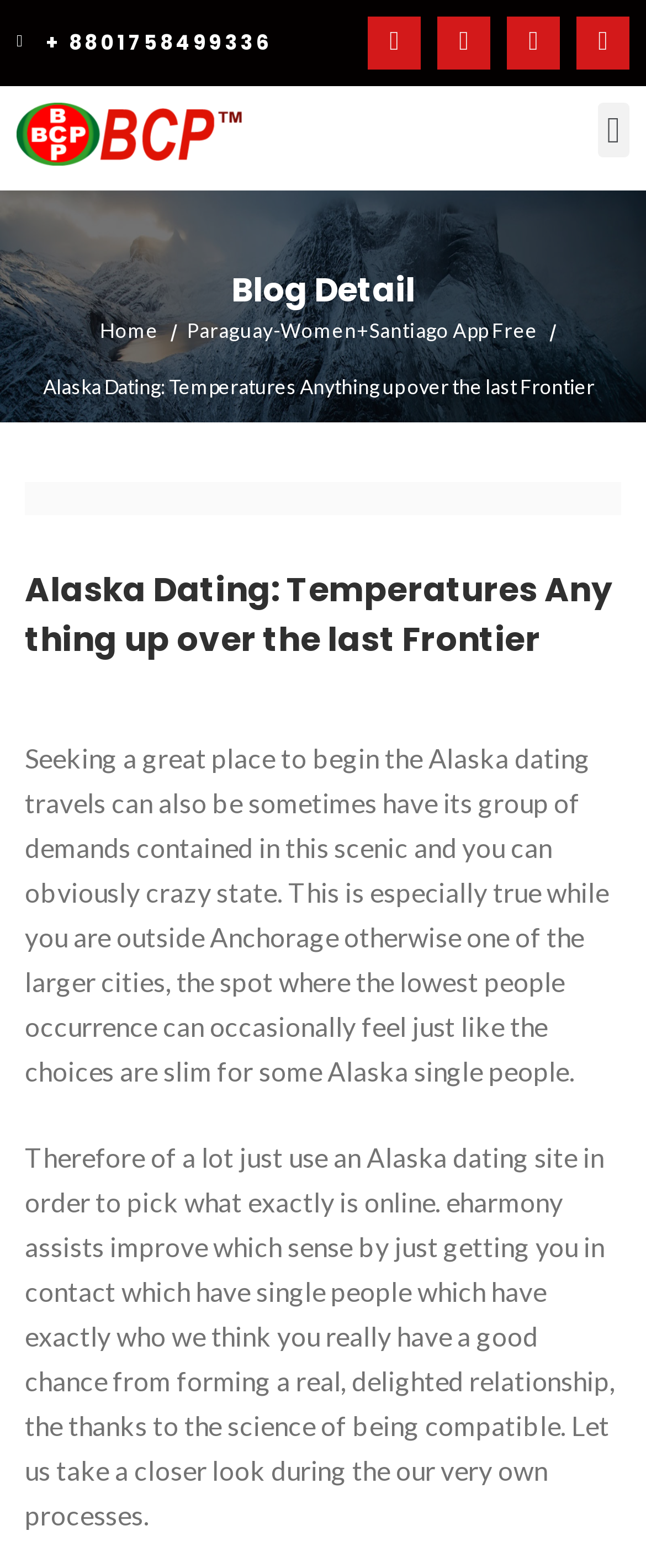Refer to the image and answer the question with as much detail as possible: What is the benefit of using this dating site?

According to the webpage text 'eharmony assists improve which sense by just getting you in contact which have single people which have exactly who we think you really have a good chance from forming a real, delighted relationship...', the benefit of using this dating site is to form real, delighted relationships.